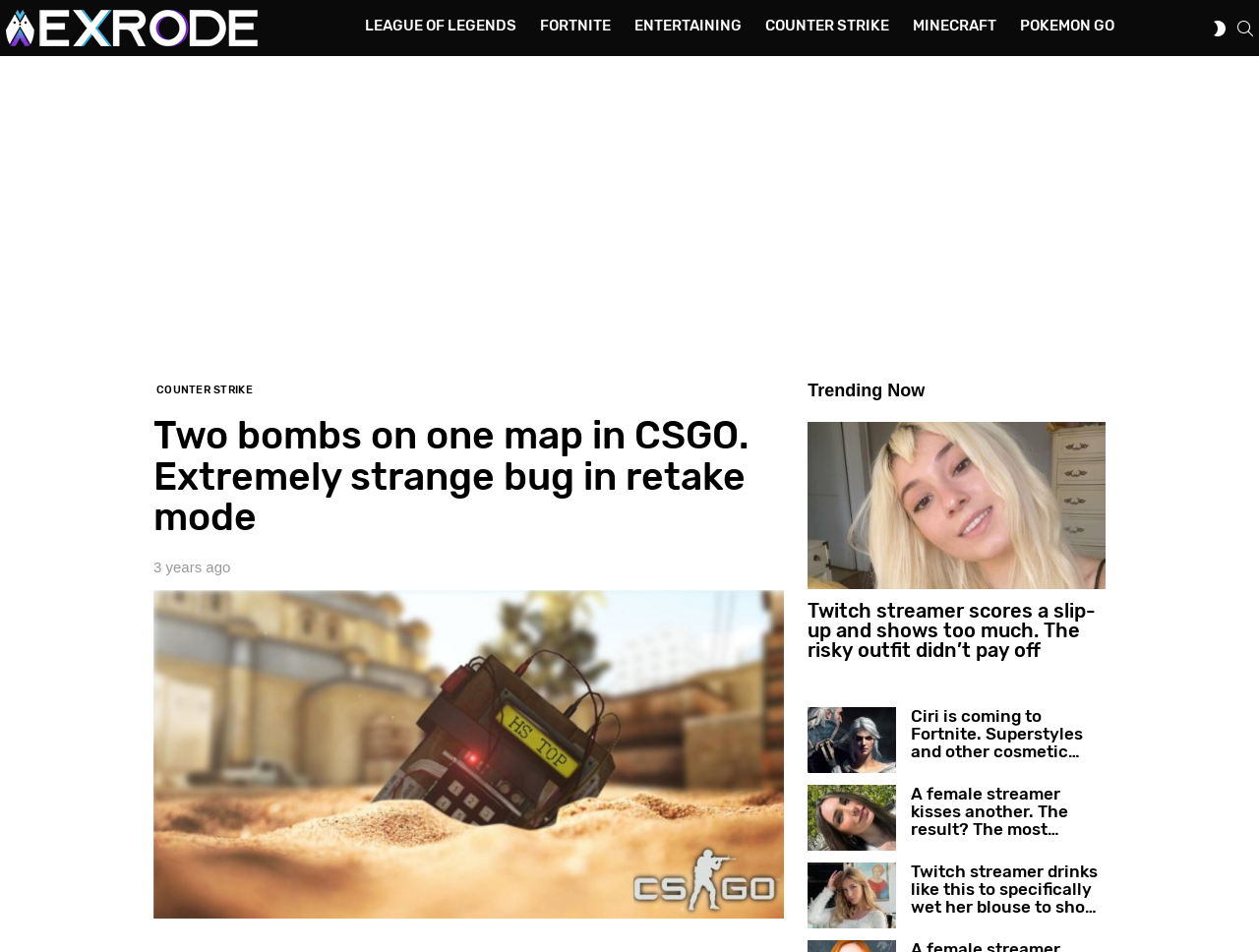Specify the bounding box coordinates (top-left x, top-left y, bottom-right x, bottom-right y) of the UI element in the screenshot that matches this description: Entertaining

[0.496, 0.011, 0.597, 0.042]